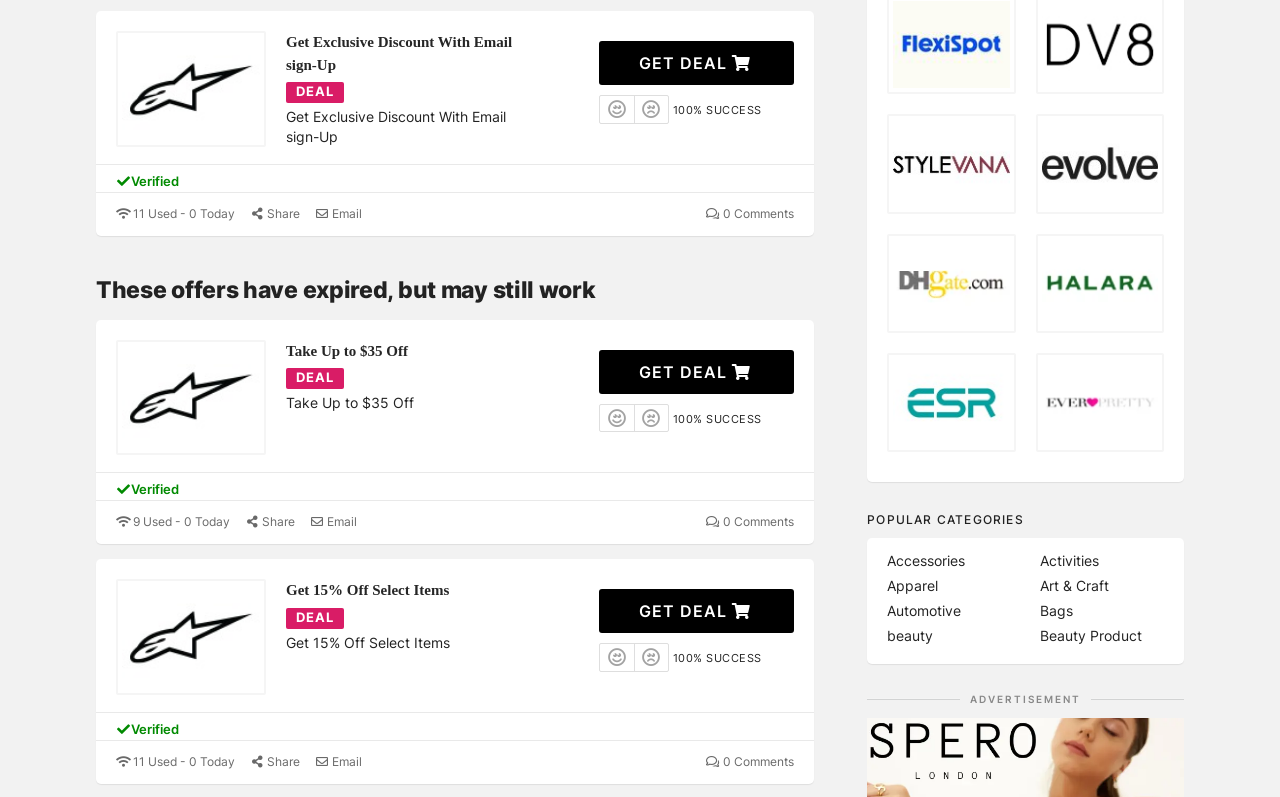Using the element description: "Art & Craft", determine the bounding box coordinates. The coordinates should be in the format [left, top, right, bottom], with values between 0 and 1.

[0.812, 0.723, 0.909, 0.748]